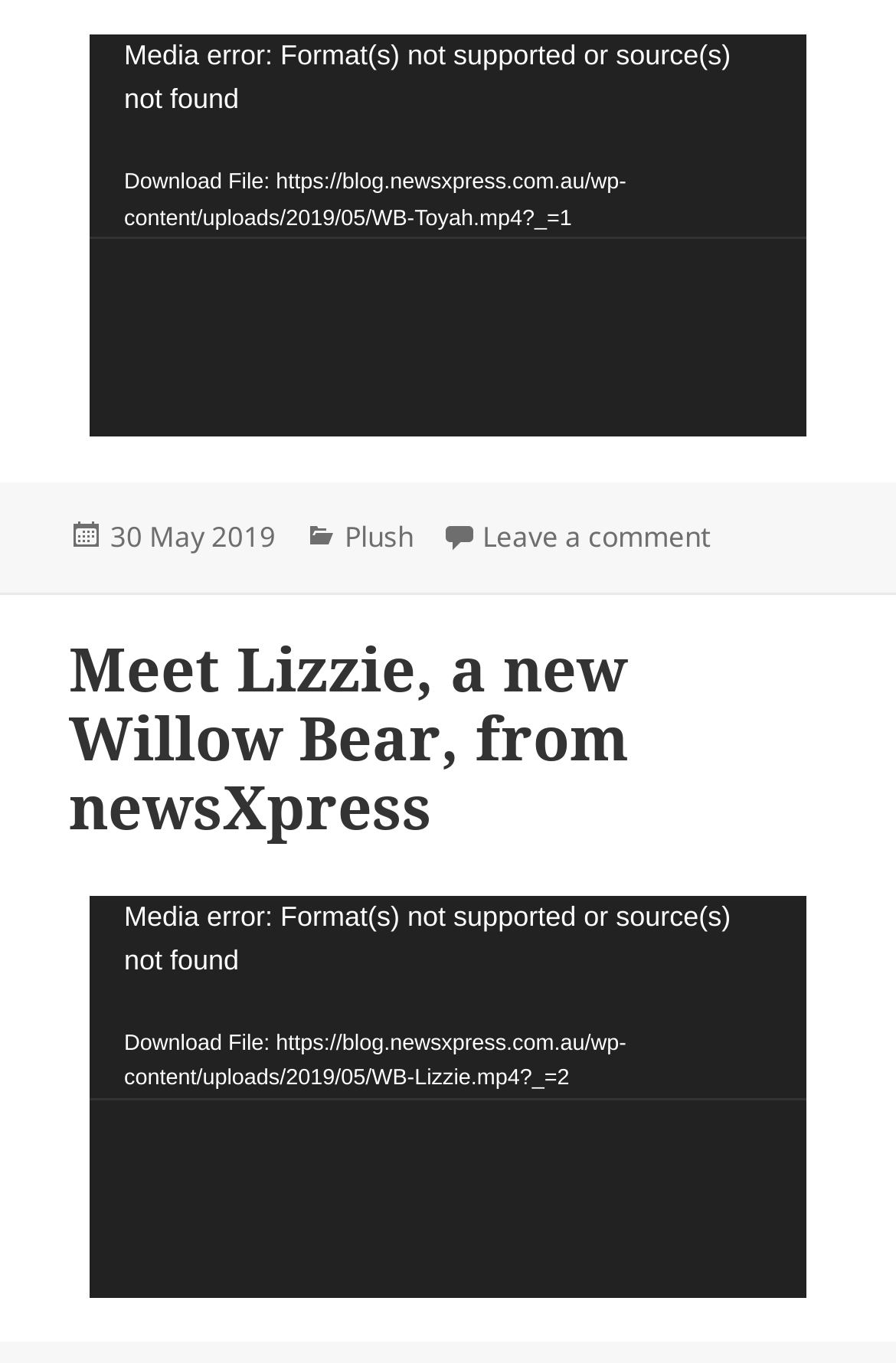Determine the bounding box coordinates for the HTML element described here: "30 May 201926 May 2019".

[0.123, 0.379, 0.308, 0.409]